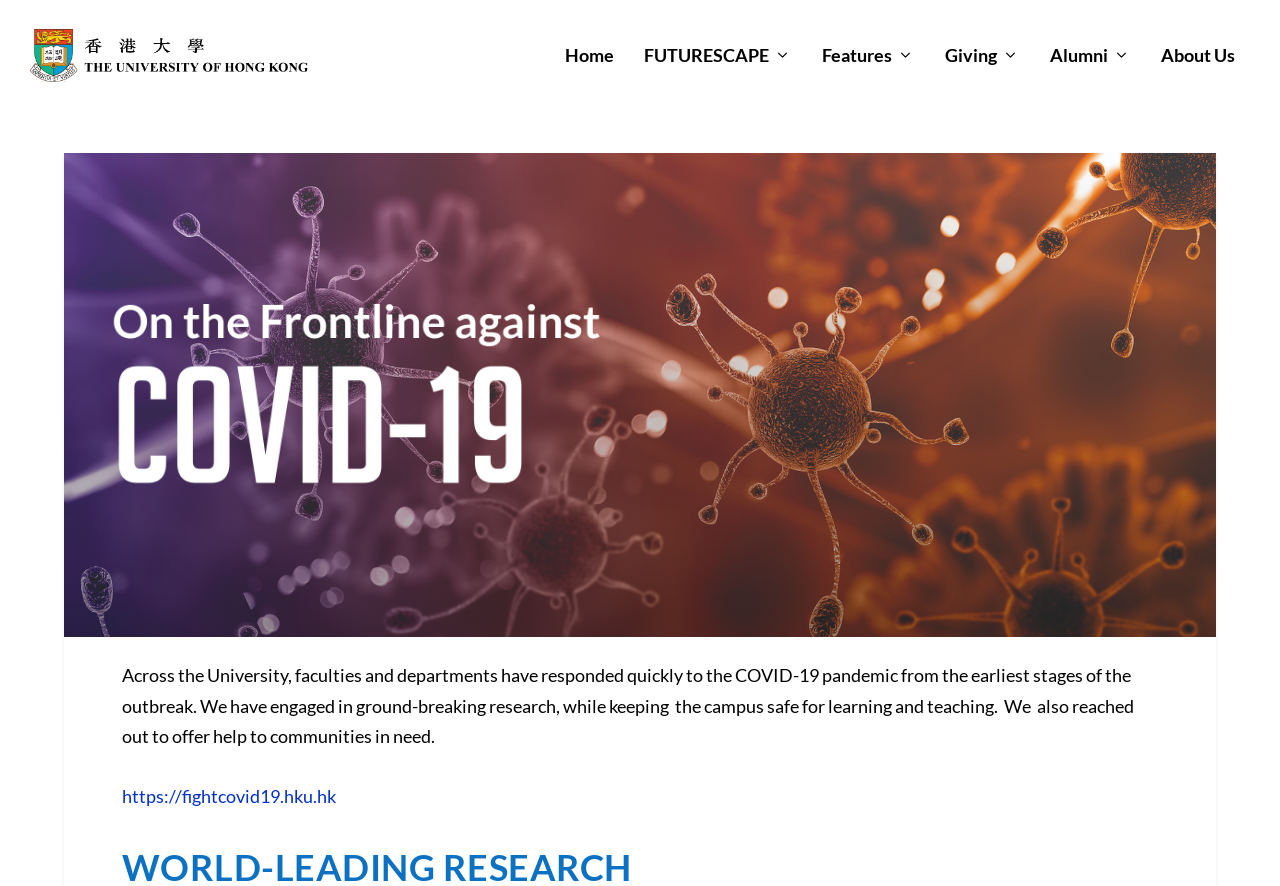Locate the bounding box coordinates of the element that needs to be clicked to carry out the instruction: "visit the About Us page". The coordinates should be given as four float numbers ranging from 0 to 1, i.e., [left, top, right, bottom].

[0.907, 0.056, 0.965, 0.129]